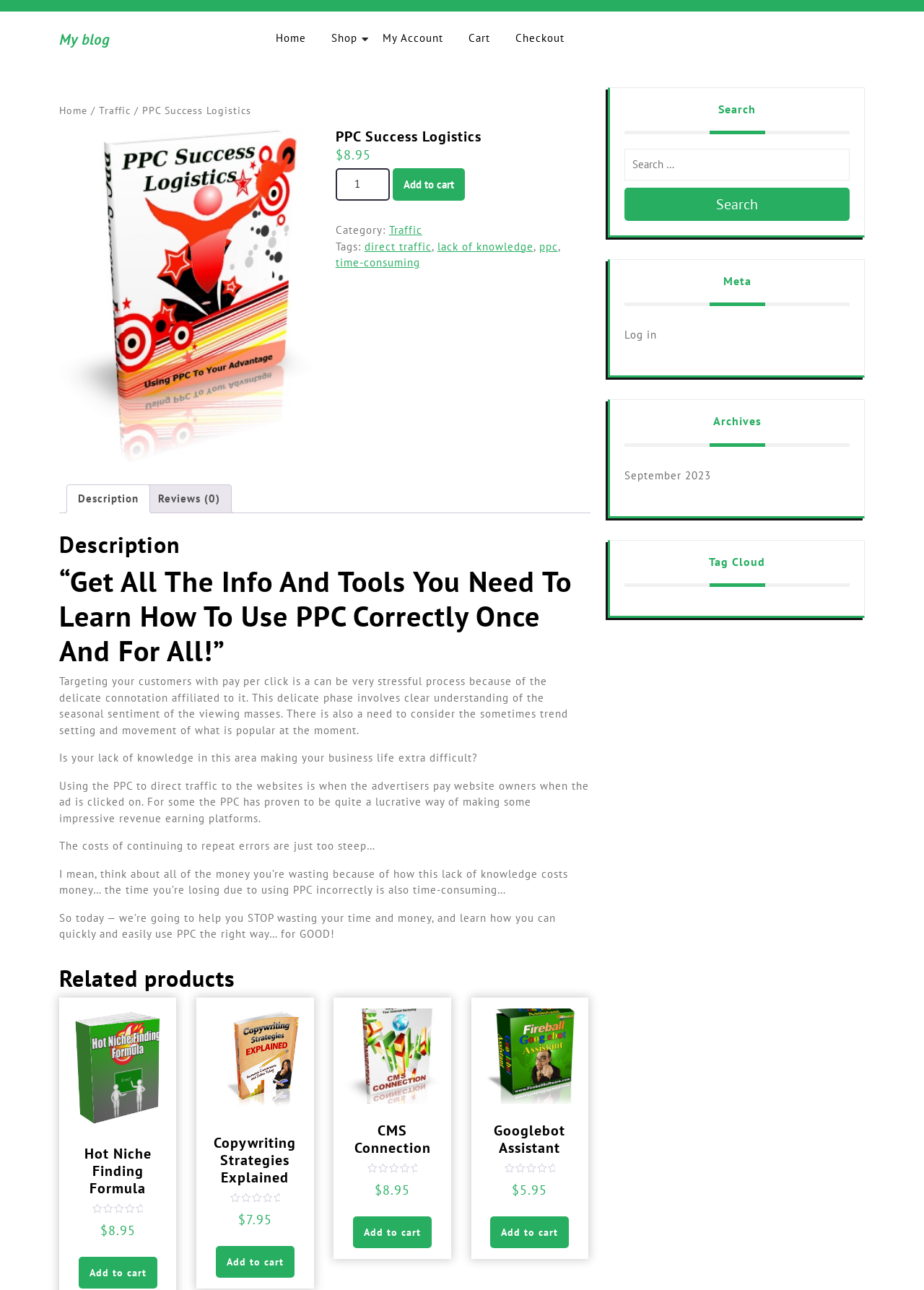Locate the bounding box coordinates of the area that needs to be clicked to fulfill the following instruction: "Search for something". The coordinates should be in the format of four float numbers between 0 and 1, namely [left, top, right, bottom].

[0.676, 0.115, 0.92, 0.14]